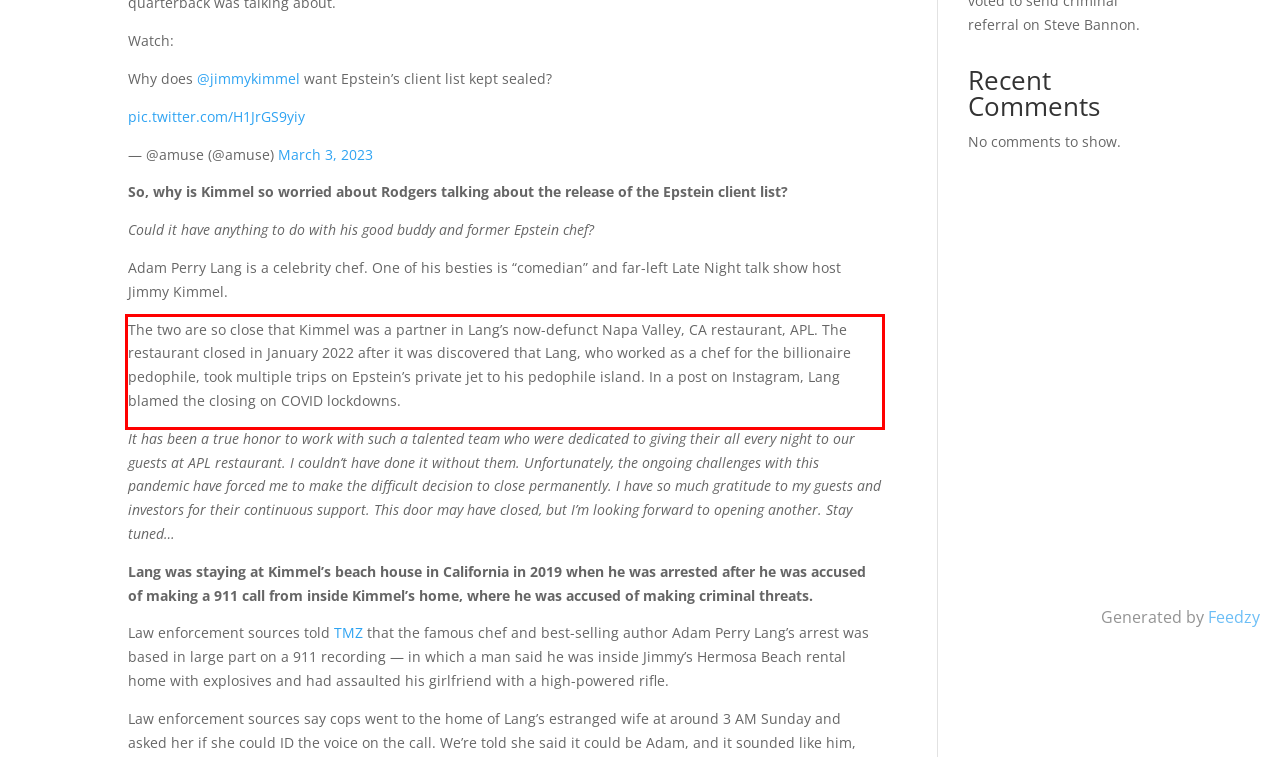You are provided with a screenshot of a webpage that includes a UI element enclosed in a red rectangle. Extract the text content inside this red rectangle.

The two are so close that Kimmel was a partner in Lang’s now-defunct Napa Valley, CA restaurant, APL. The restaurant closed in January 2022 after it was discovered that Lang, who worked as a chef for the billionaire pedophile, took multiple trips on Epstein’s private jet to his pedophile island. In a post on Instagram, Lang blamed the closing on COVID lockdowns.